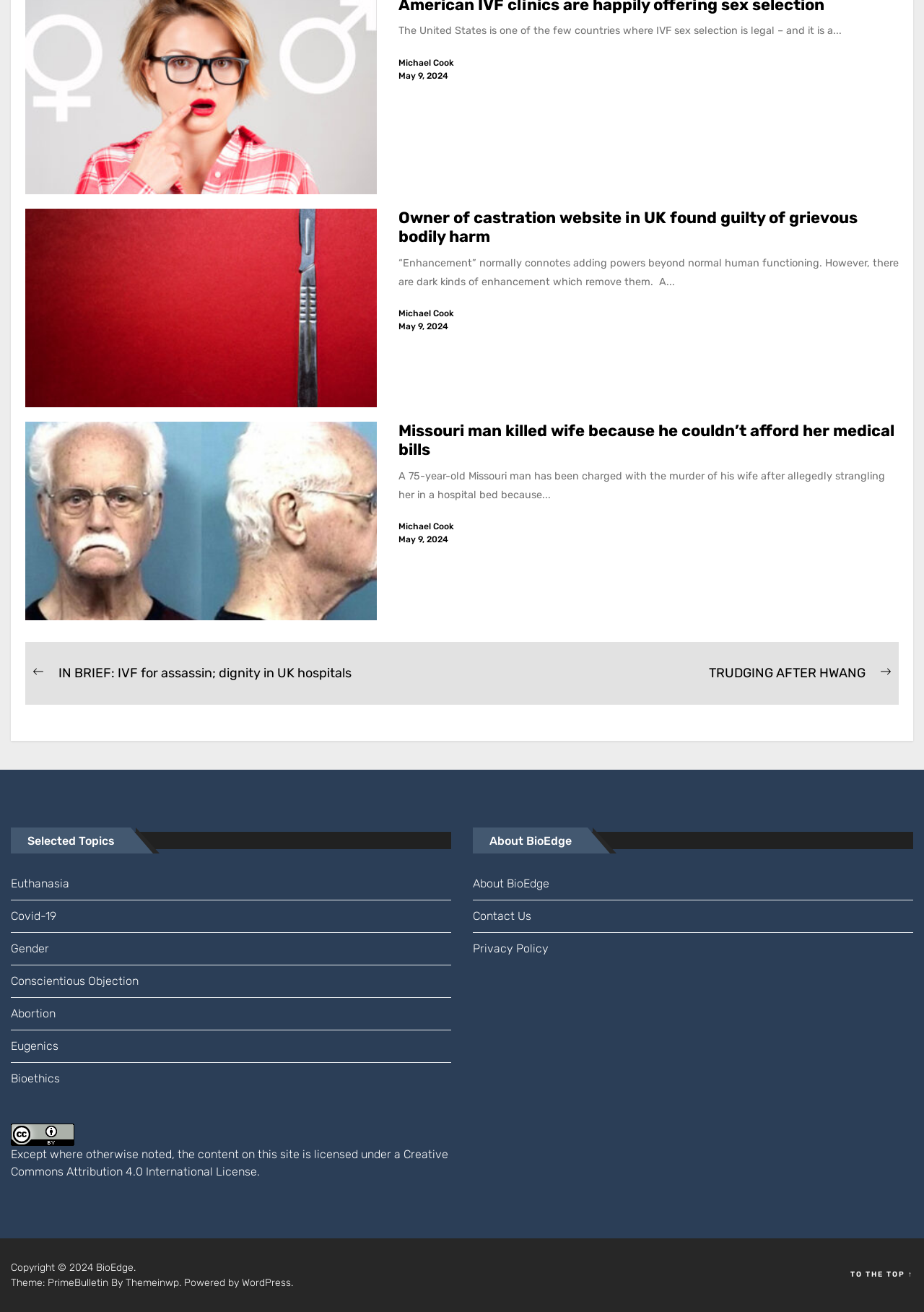Analyze the image and deliver a detailed answer to the question: What is the purpose of the 'Posts' navigation?

The 'Posts' navigation section contains links to 'Previous post' and 'Next post', indicating that its purpose is to allow users to navigate between different posts on the website.